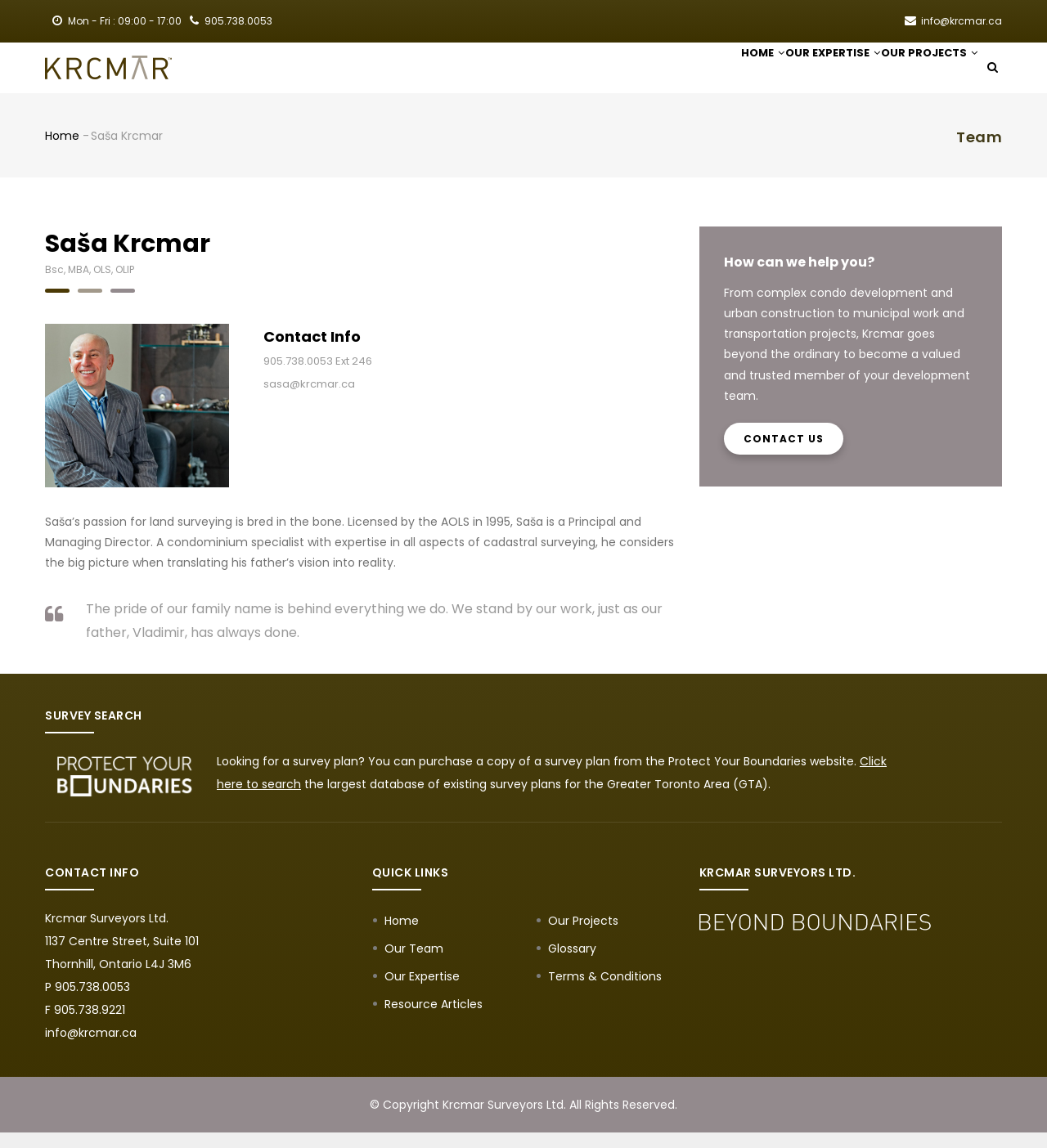Please identify the bounding box coordinates of the element that needs to be clicked to execute the following command: "Contact Saša Krcmar". Provide the bounding box using four float numbers between 0 and 1, formatted as [left, top, right, bottom].

[0.251, 0.322, 0.355, 0.335]